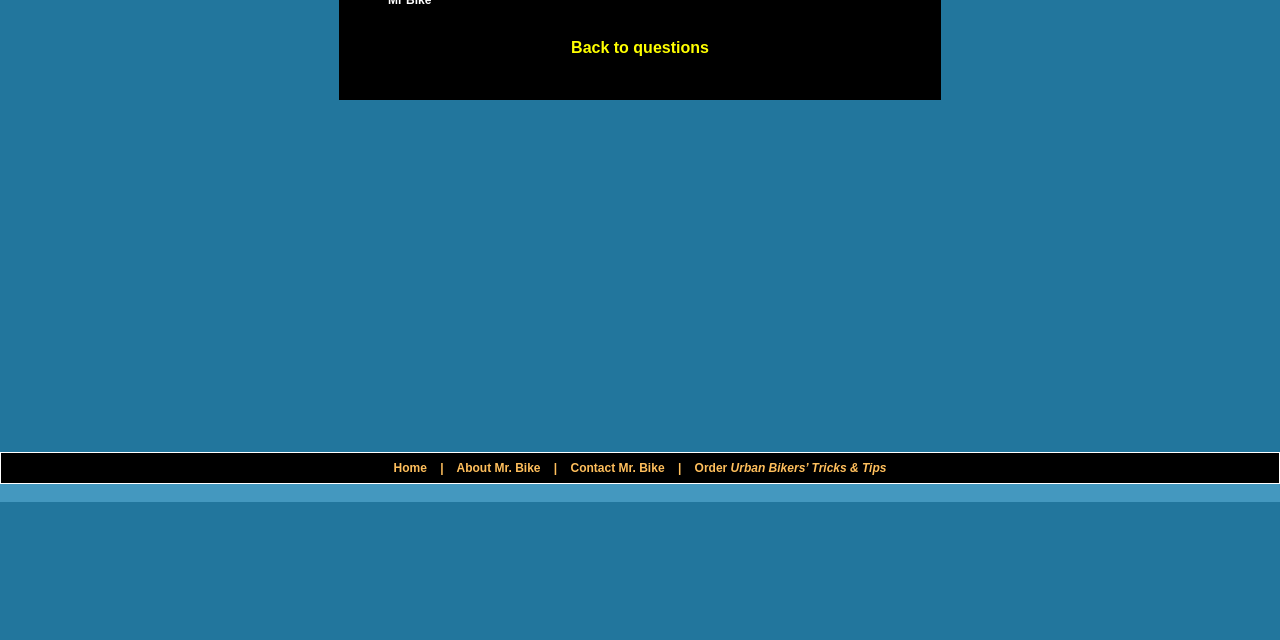Ascertain the bounding box coordinates for the UI element detailed here: "Home". The coordinates should be provided as [left, top, right, bottom] with each value being a float between 0 and 1.

[0.307, 0.72, 0.334, 0.742]